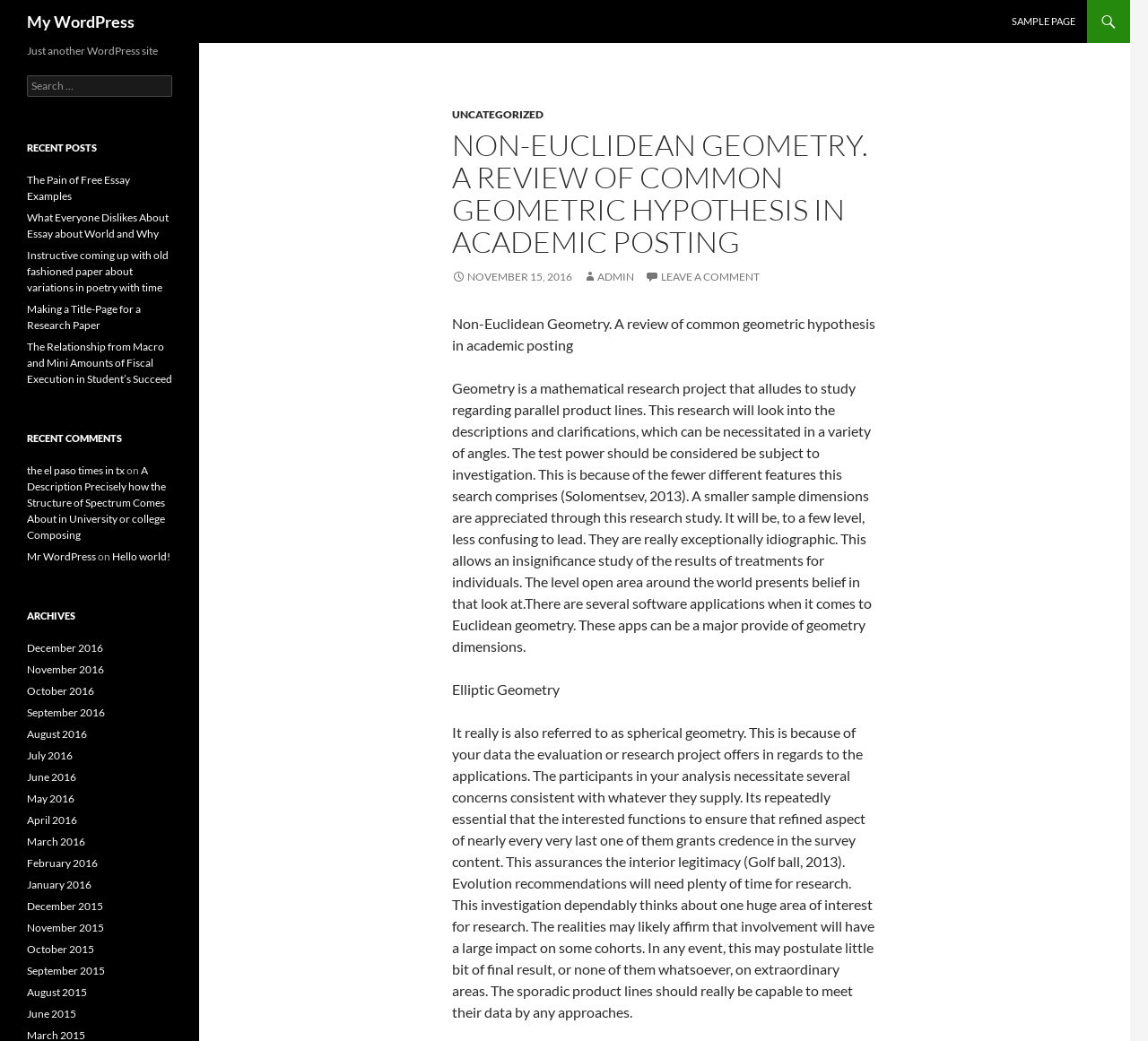Describe all visible elements and their arrangement on the webpage.

This webpage is a blog post about Non-Euclidean Geometry, with a title "Non-Euclidean Geometry. A review of common geometric hypothesis in academic posting" at the top. Below the title, there is a header section with links to "SAMPLE PAGE", "UNCATEGORIZED", and a date "NOVEMBER 15, 2016". 

The main content of the blog post is divided into several sections. The first section describes the concept of Non-Euclidean Geometry, stating that it is a mathematical research project that studies parallel product lines. The second section discusses Elliptic Geometry, also known as spherical geometry, and its applications.

On the left side of the page, there is a sidebar with several sections. The top section displays the blog's title "My WordPress" and a search bar. Below the search bar, there are links to "RECENT POSTS", "RECENT COMMENTS", and "ARCHIVES". The "RECENT POSTS" section lists five links to recent blog posts, while the "RECENT COMMENTS" section lists four links to recent comments. The "ARCHIVES" section lists links to blog posts from December 2015 to December 2016.

At the very bottom of the page, there is a footer section with a heading "Just another WordPress site".